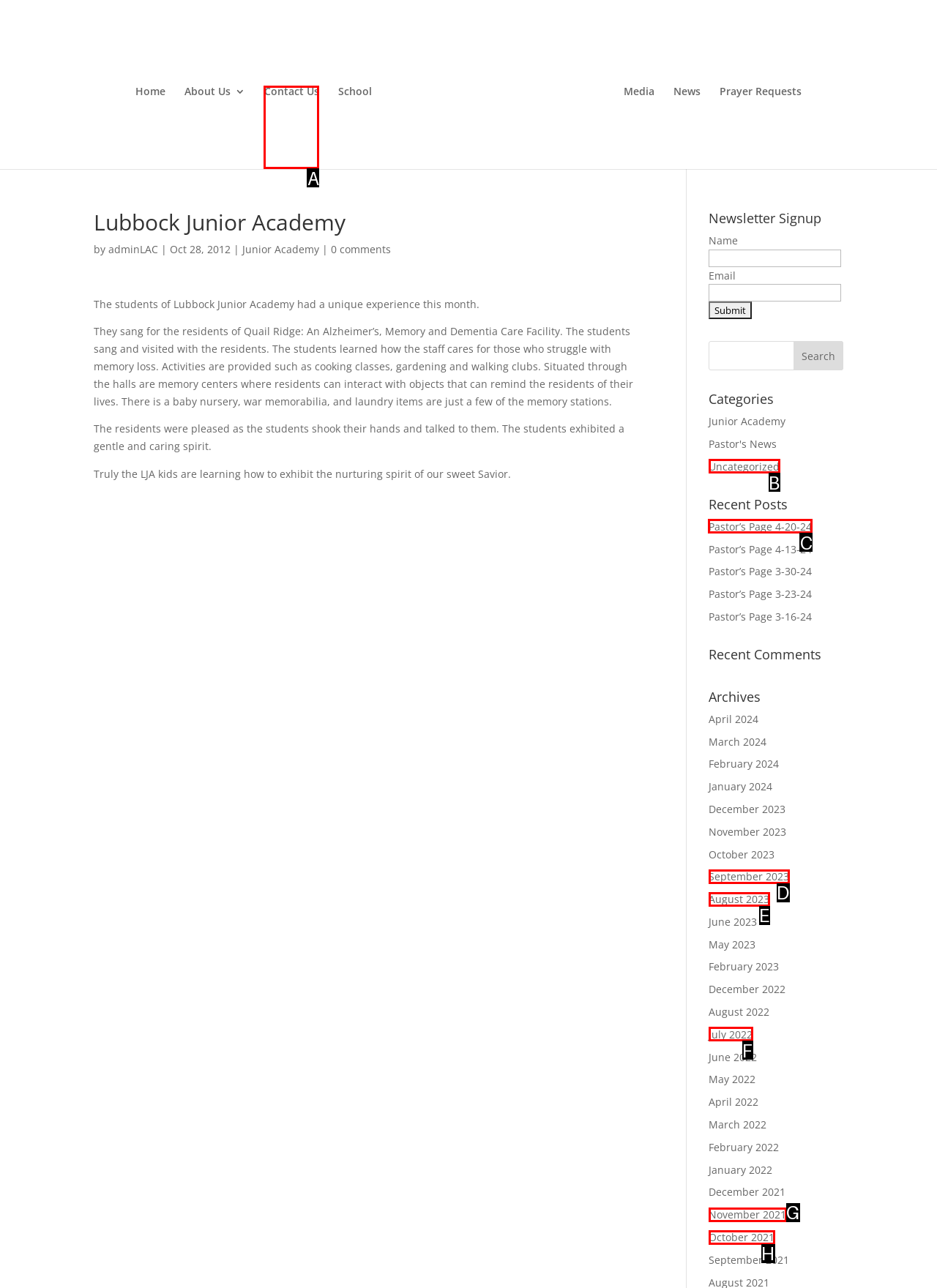Select the correct UI element to click for this task: Read the 'Pastor’s Page 4-20-24' article.
Answer using the letter from the provided options.

C